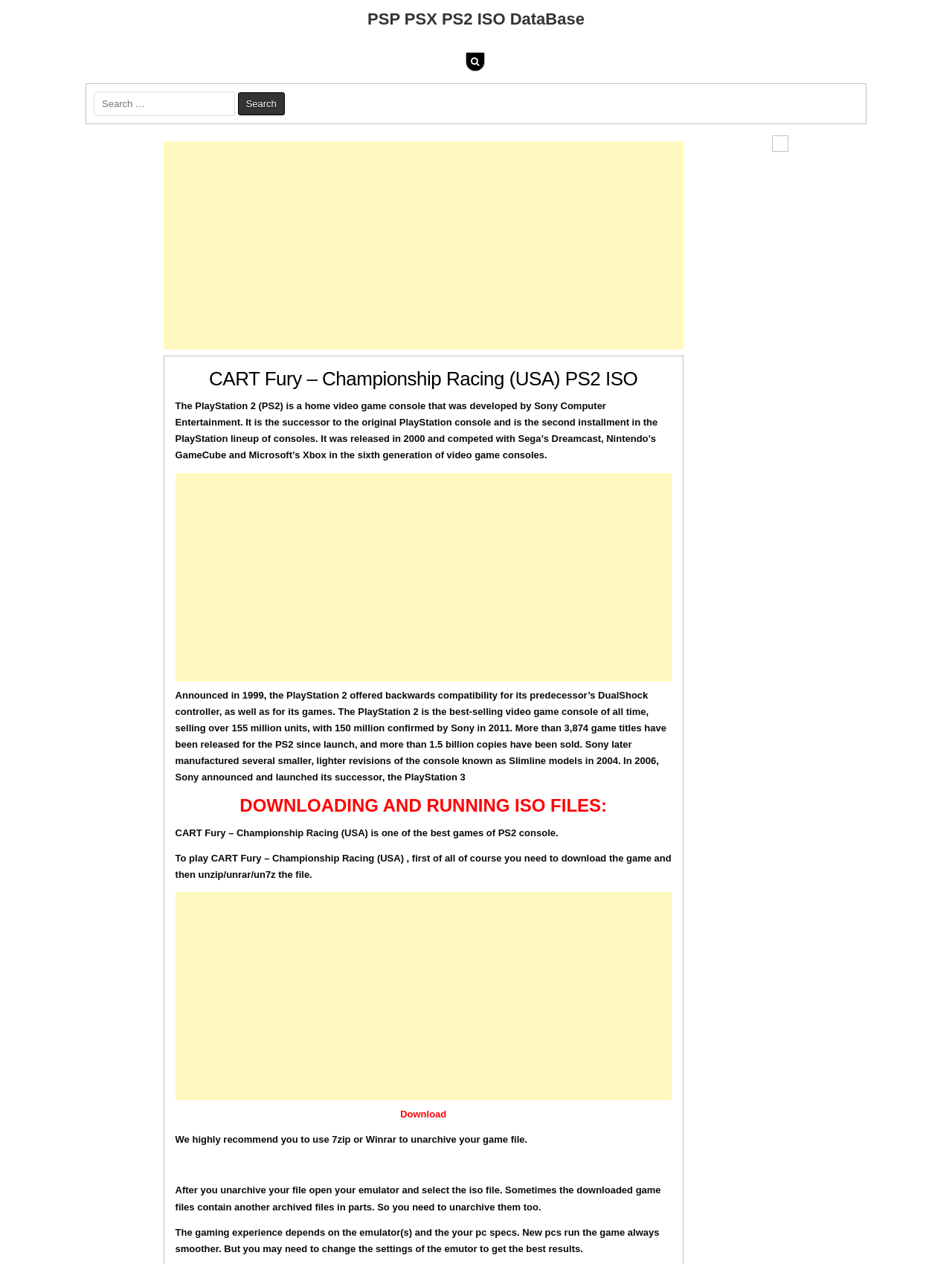Find the bounding box coordinates for the UI element that matches this description: "parent_node: Search for: value="Search"".

[0.25, 0.073, 0.299, 0.091]